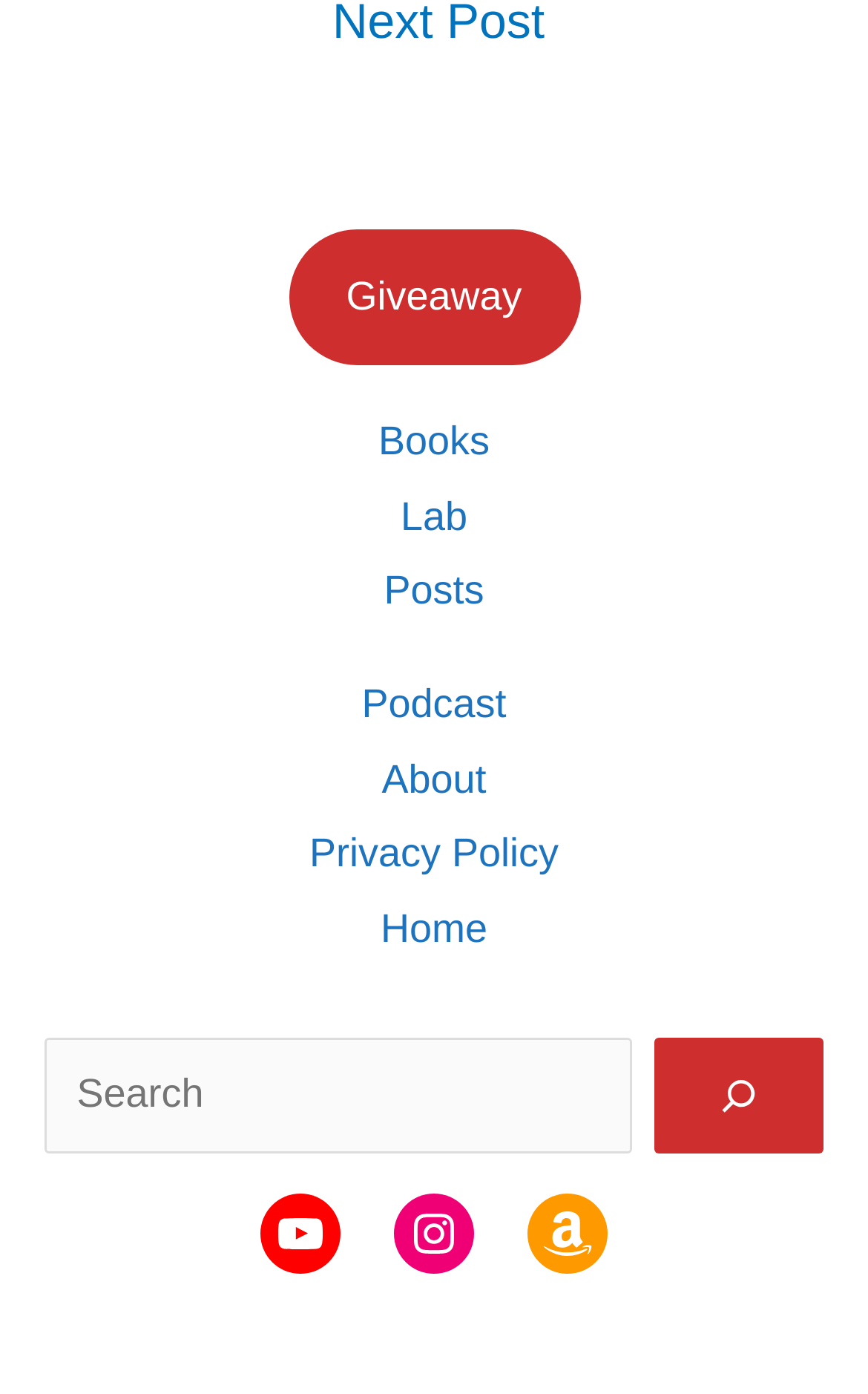Please locate the clickable area by providing the bounding box coordinates to follow this instruction: "Listen to Podcast".

[0.417, 0.489, 0.583, 0.521]